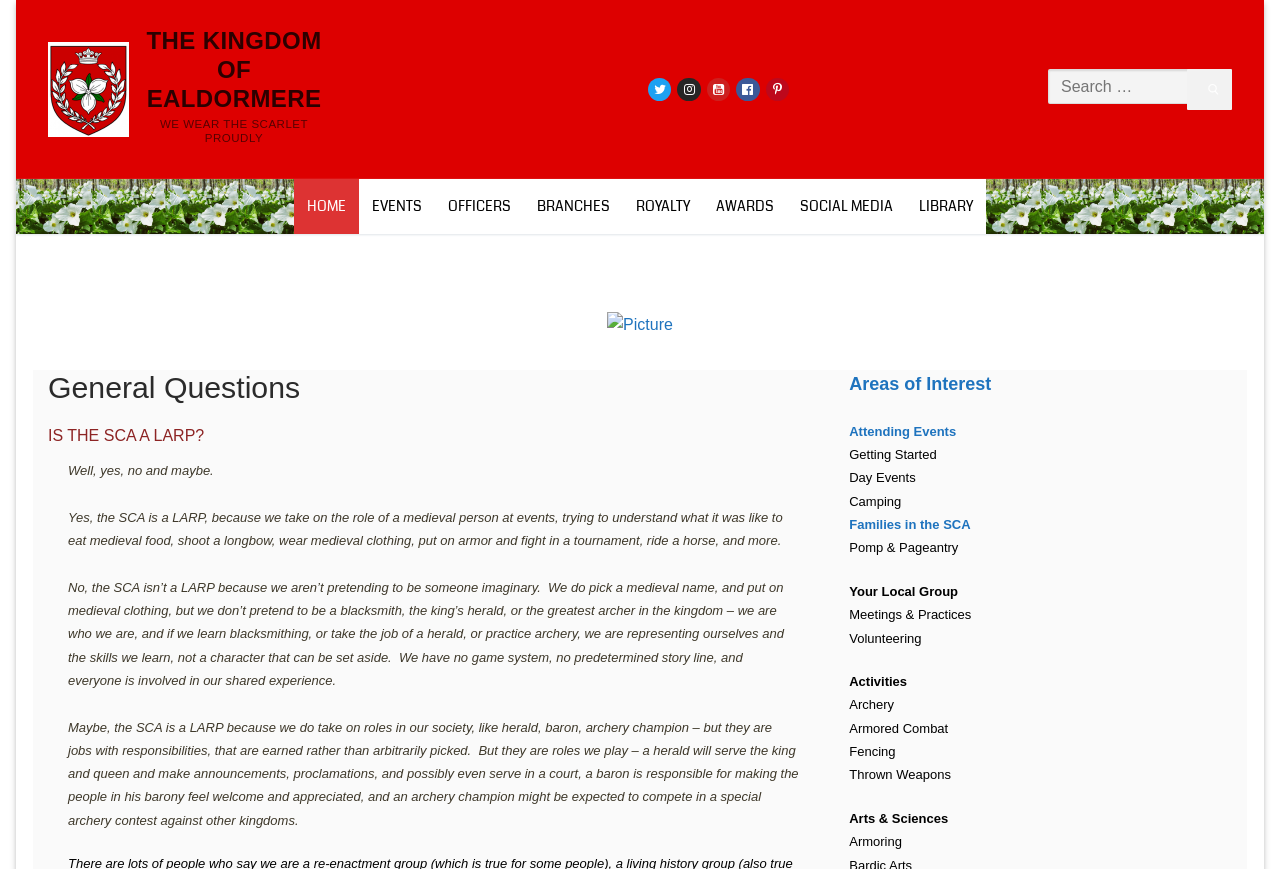Identify the bounding box coordinates for the element you need to click to achieve the following task: "Learn about General Questions". Provide the bounding box coordinates as four float numbers between 0 and 1, in the form [left, top, right, bottom].

[0.038, 0.426, 0.64, 0.468]